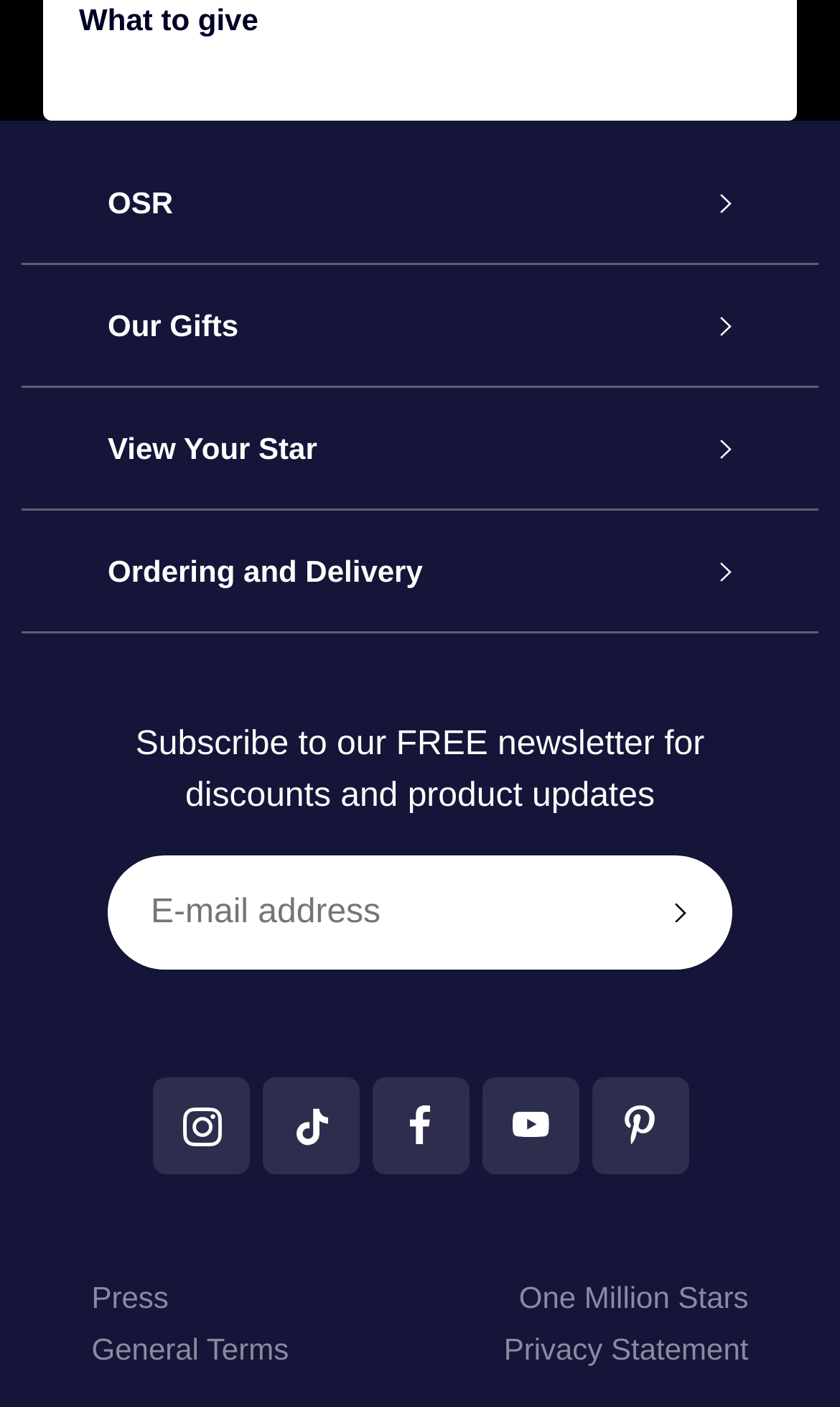Please identify the bounding box coordinates of the area that needs to be clicked to follow this instruction: "Click the 'OSR' button".

[0.026, 0.101, 0.974, 0.187]